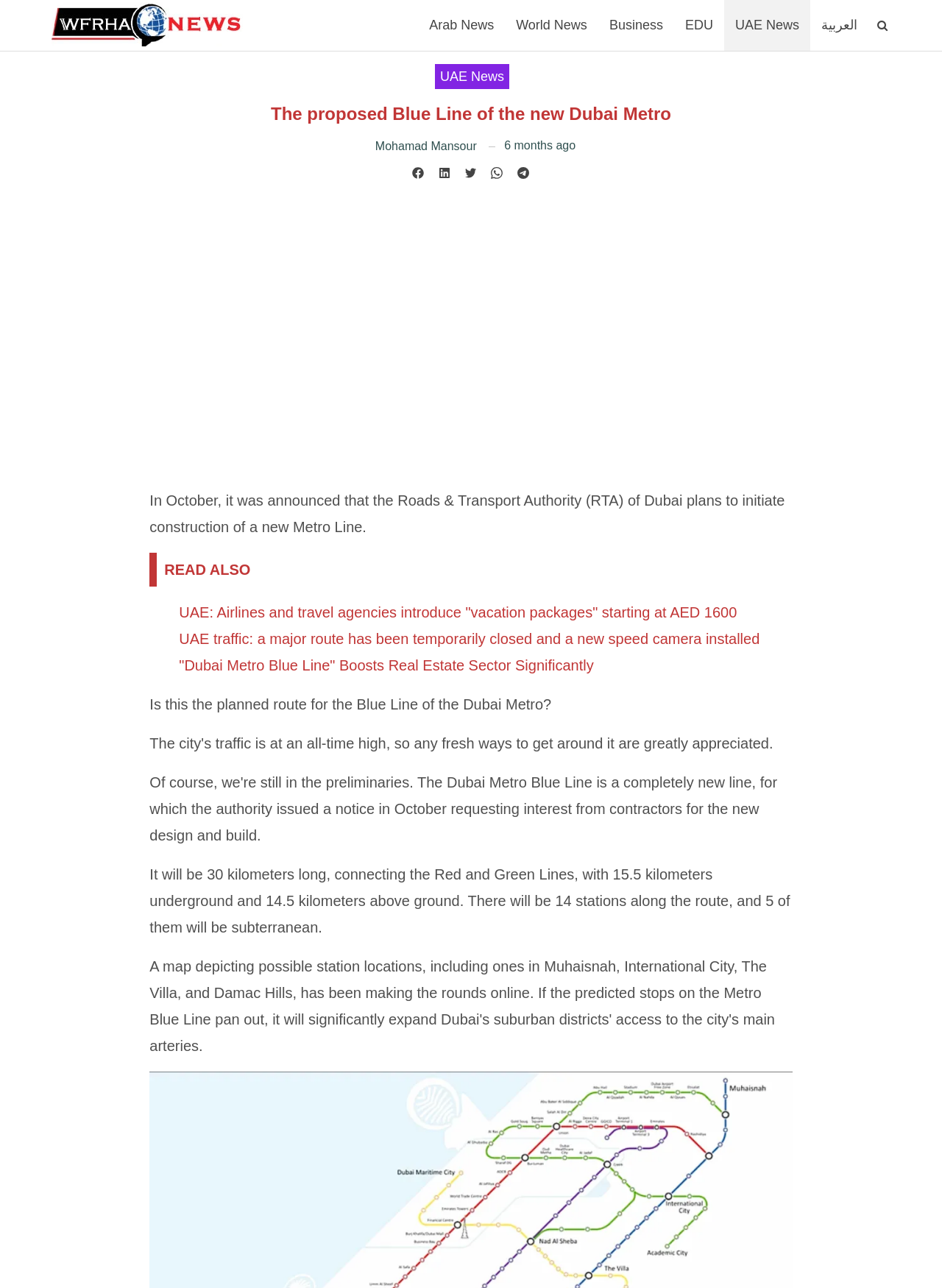Please find the bounding box coordinates of the clickable region needed to complete the following instruction: "Read more about UAE News". The bounding box coordinates must consist of four float numbers between 0 and 1, i.e., [left, top, right, bottom].

[0.769, 0.0, 0.86, 0.039]